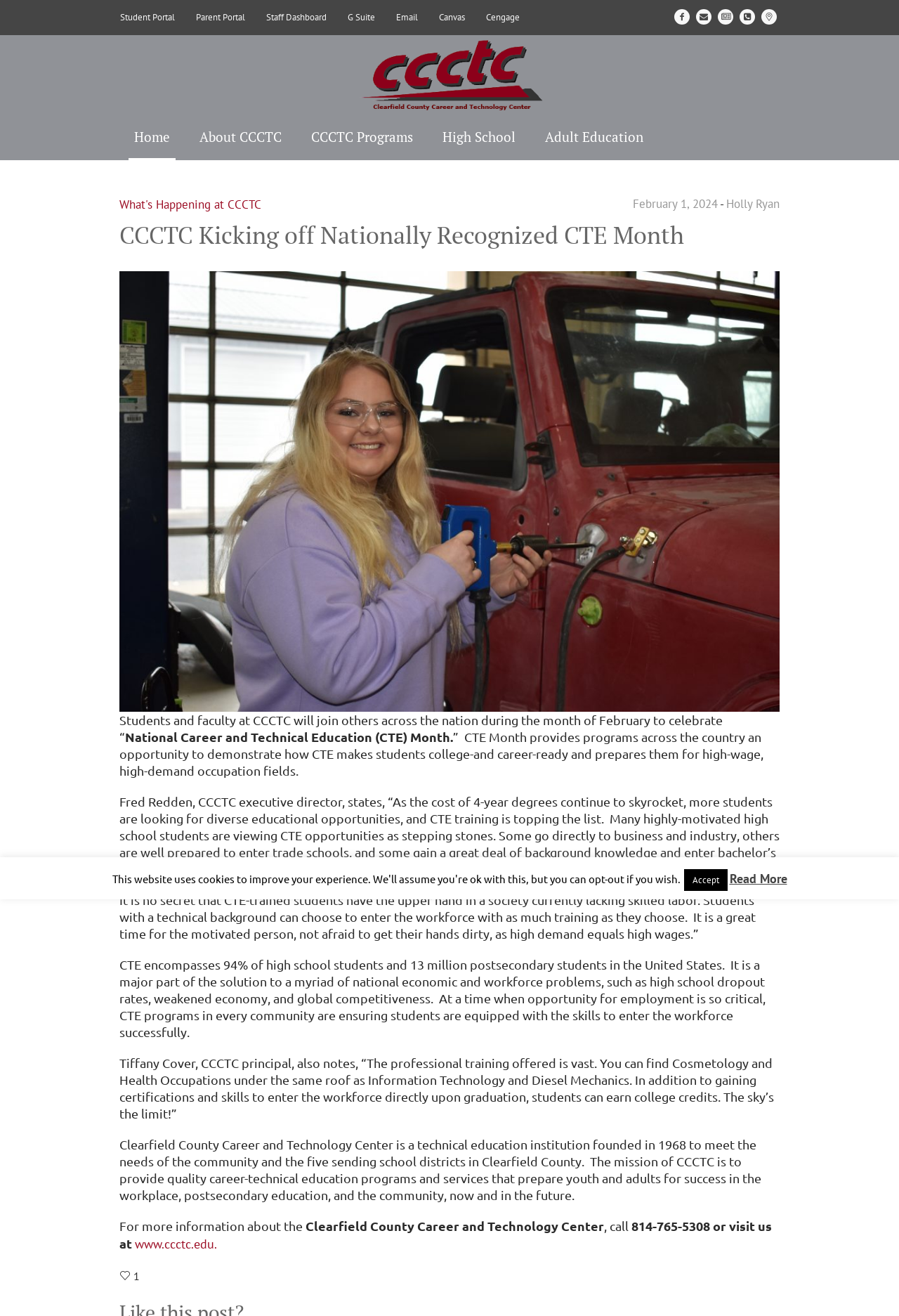Can you pinpoint the bounding box coordinates for the clickable element required for this instruction: "Click Read More"? The coordinates should be four float numbers between 0 and 1, i.e., [left, top, right, bottom].

[0.811, 0.66, 0.875, 0.675]